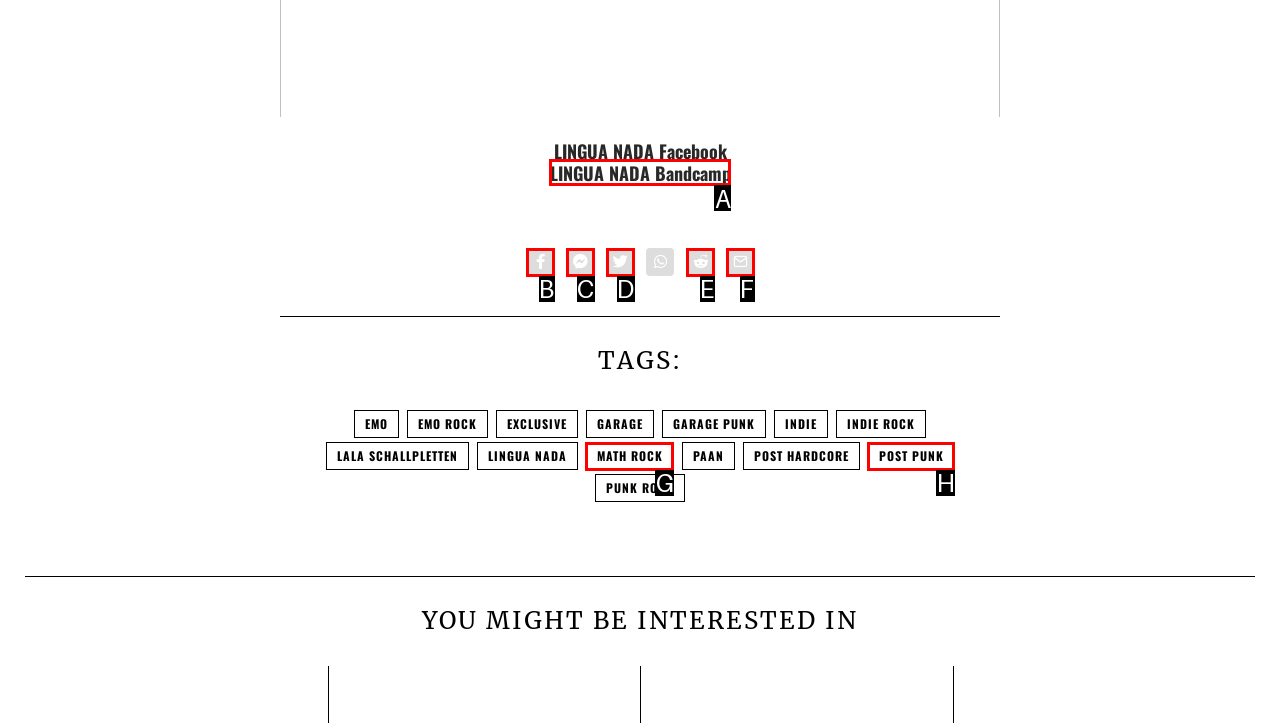Determine which HTML element fits the description: LINGUA NADA Bandcamp. Answer with the letter corresponding to the correct choice.

A